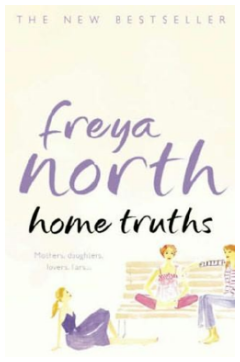Provide an in-depth description of the image you see.

The image features the cover of "Home Truths," a novel by Freya North, prominently displayed. The title is elegantly presented in purple, with the author's name, "Freya North," styled above it in a complementary font. The subtitle, "Mothers, daughters, lovers, fans..." hints at the thematic richness of the story, exploring the intricate relationships among women. 

The illustration captures a light, contemporary vibe, featuring three feminine figures seated on a bench, embodying the camaraderie and complexities of the characters within the narrative. The overall design exudes warmth and approachability, indicative of a romantic comedy that touches on familial bonds and emotional connections. The cover is adorned with a soft color palette, suggesting a lighthearted yet poignant exploration of relationships.